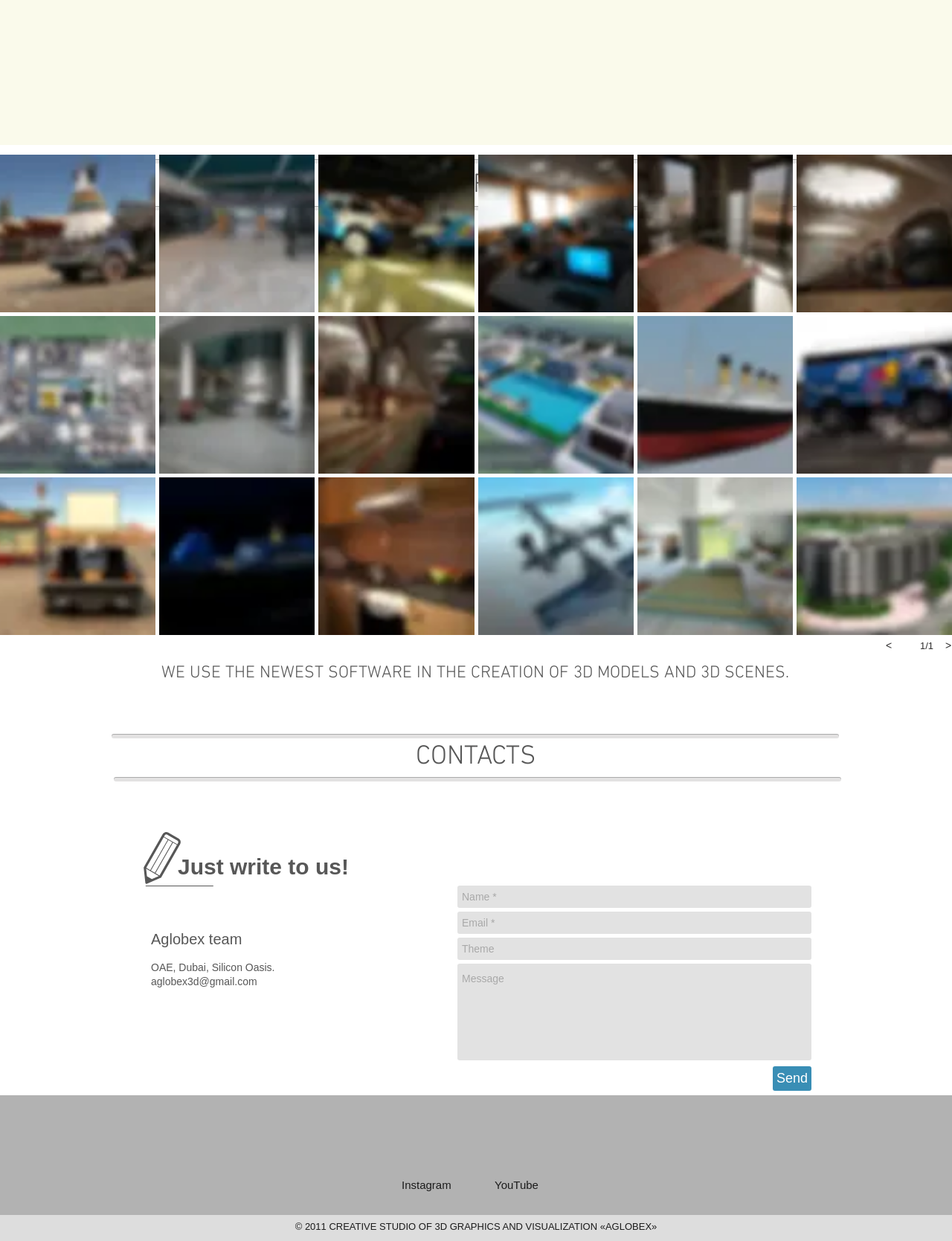How many buttons are there in the paginated grid gallery?
Please answer the question with as much detail as possible using the screenshot.

The answer can be found by counting the number of buttons in the paginated grid gallery, which are labeled as '4', 'Dubai Grenland', 'Kamaz Zetros 3d model', and so on, totaling 17 buttons.